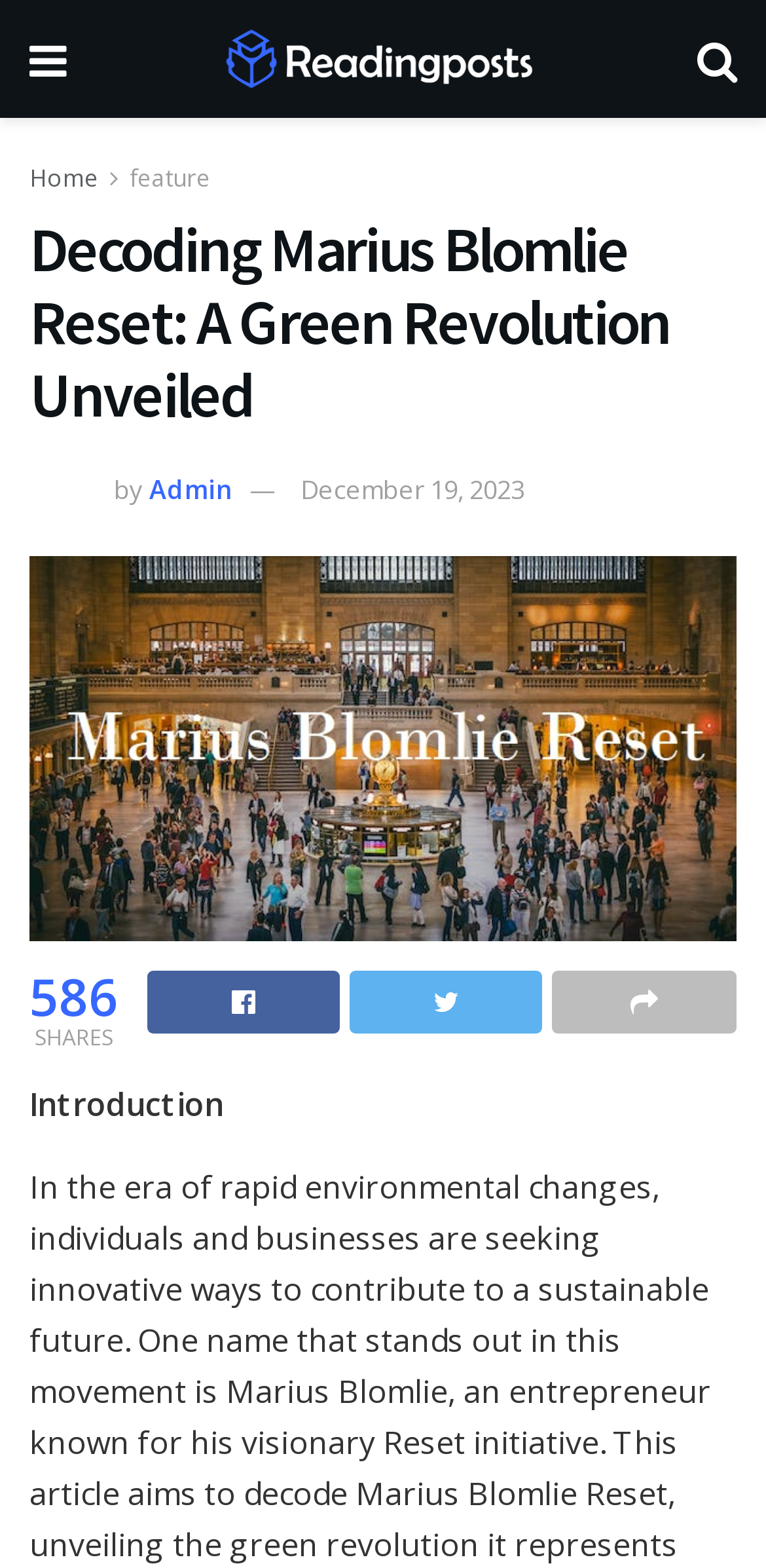What is the author of the article?
Answer with a single word or short phrase according to what you see in the image.

Admin